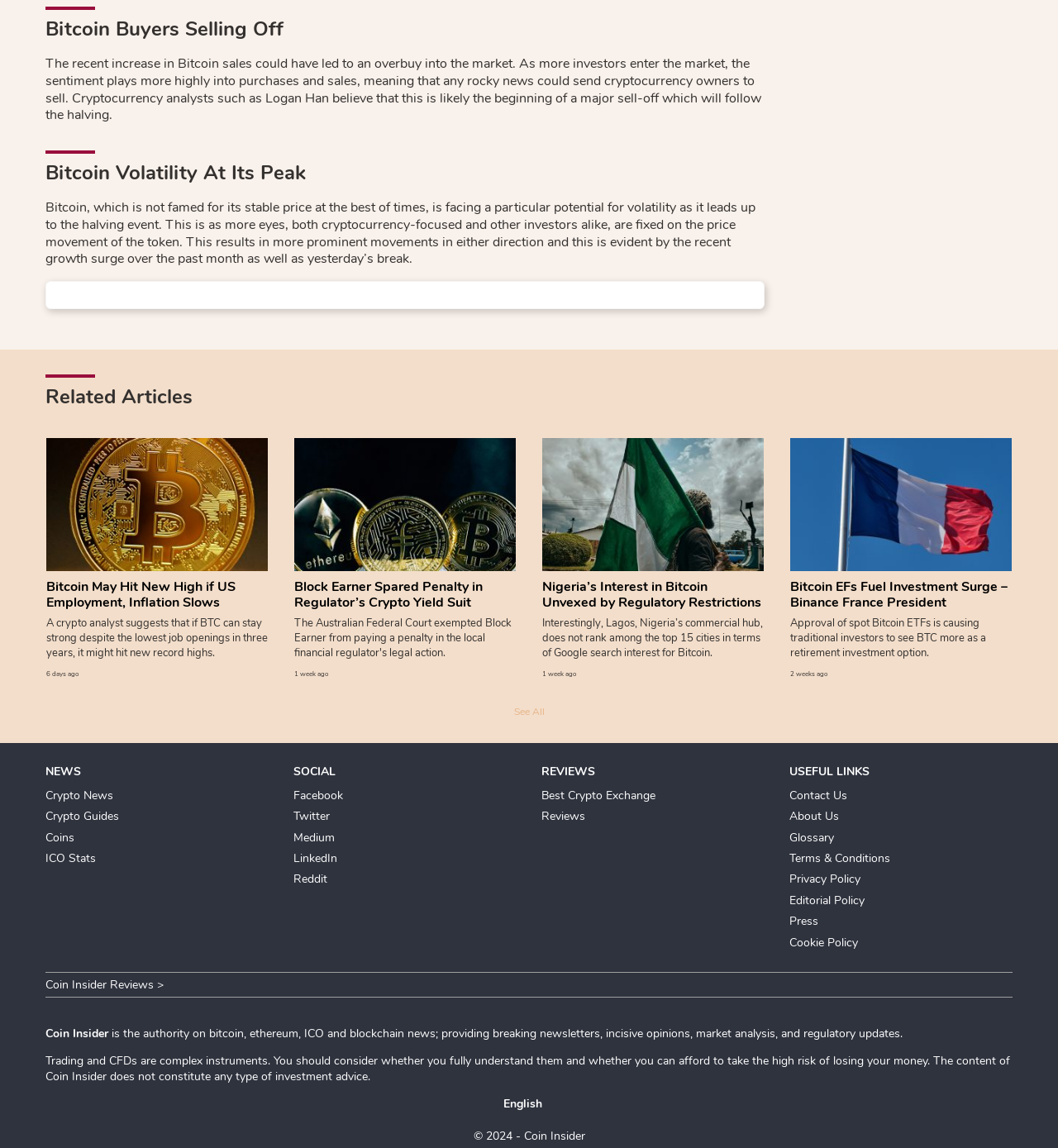Identify the bounding box coordinates for the element that needs to be clicked to fulfill this instruction: "Go to Home". Provide the coordinates in the format of four float numbers between 0 and 1: [left, top, right, bottom].

None